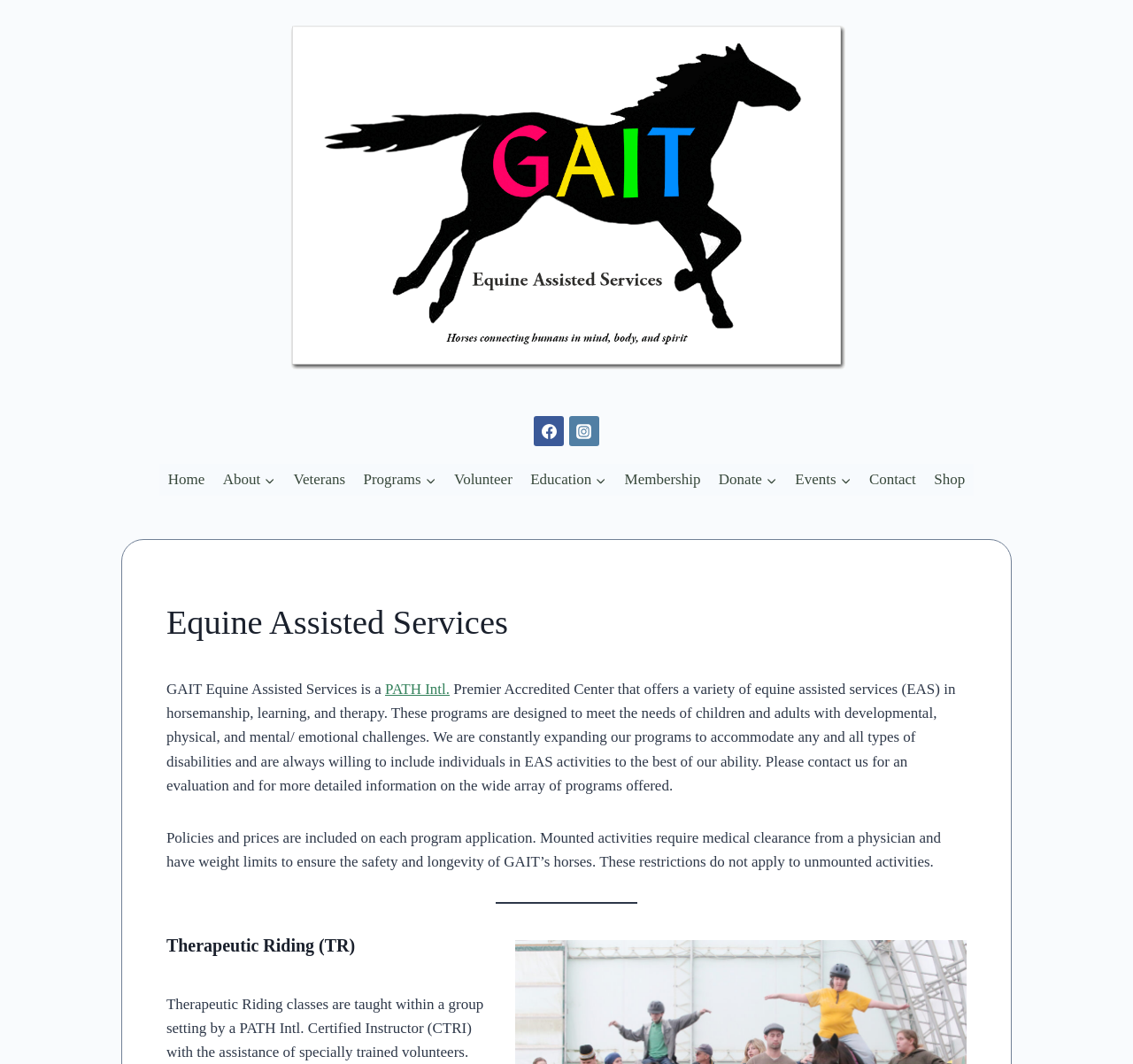Please determine the bounding box coordinates of the section I need to click to accomplish this instruction: "View the Programs page".

[0.313, 0.436, 0.393, 0.466]